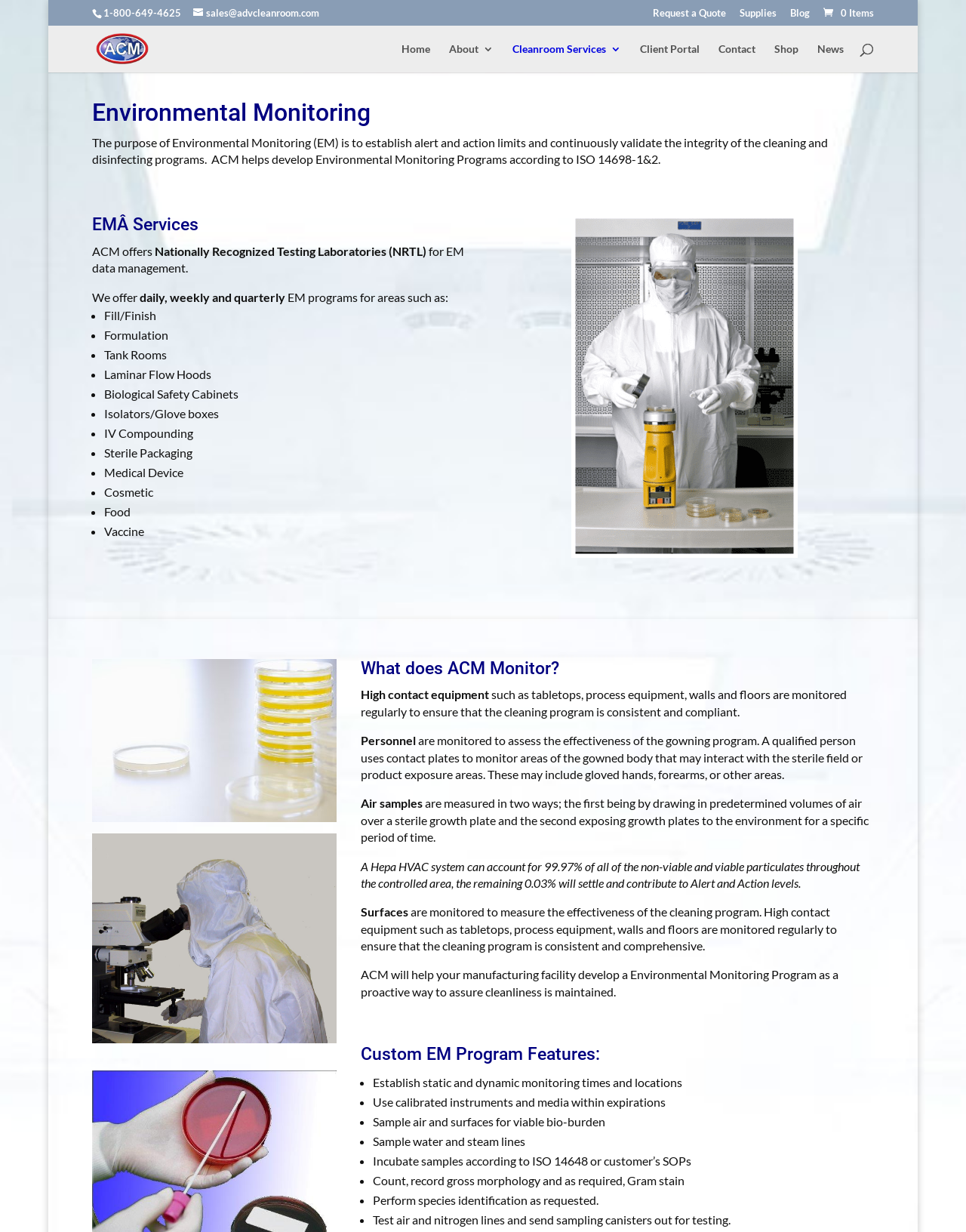What is monitored to assess the effectiveness of the gowning program?
Please ensure your answer to the question is detailed and covers all necessary aspects.

I found what is monitored to assess the effectiveness of the gowning program by reading the text under the heading 'What does ACM Monitor?', which states that 'Personnel are monitored to assess the effectiveness of the gowning program.'.